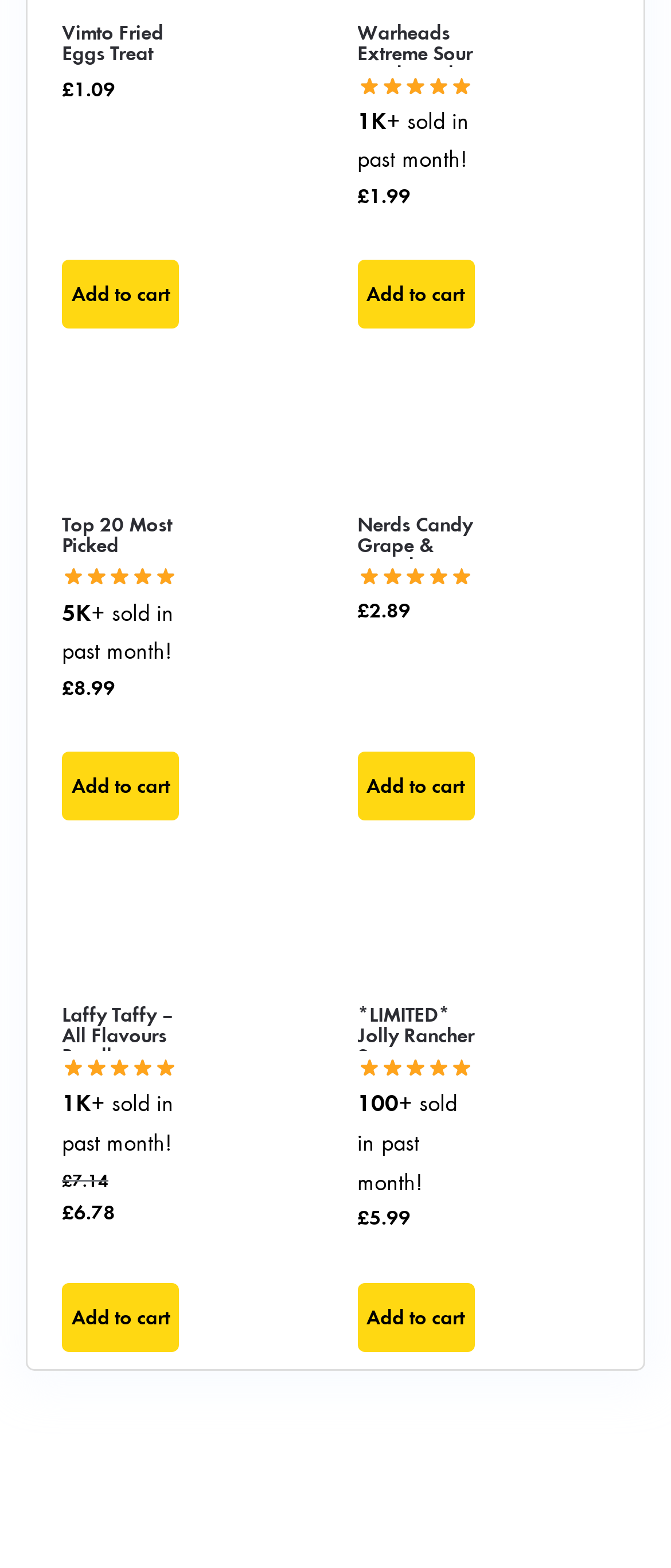Please predict the bounding box coordinates of the element's region where a click is necessary to complete the following instruction: "View Top 20 Pick and Mix Sweets". The coordinates should be represented by four float numbers between 0 and 1, i.e., [left, top, right, bottom].

[0.092, 0.237, 0.267, 0.312]